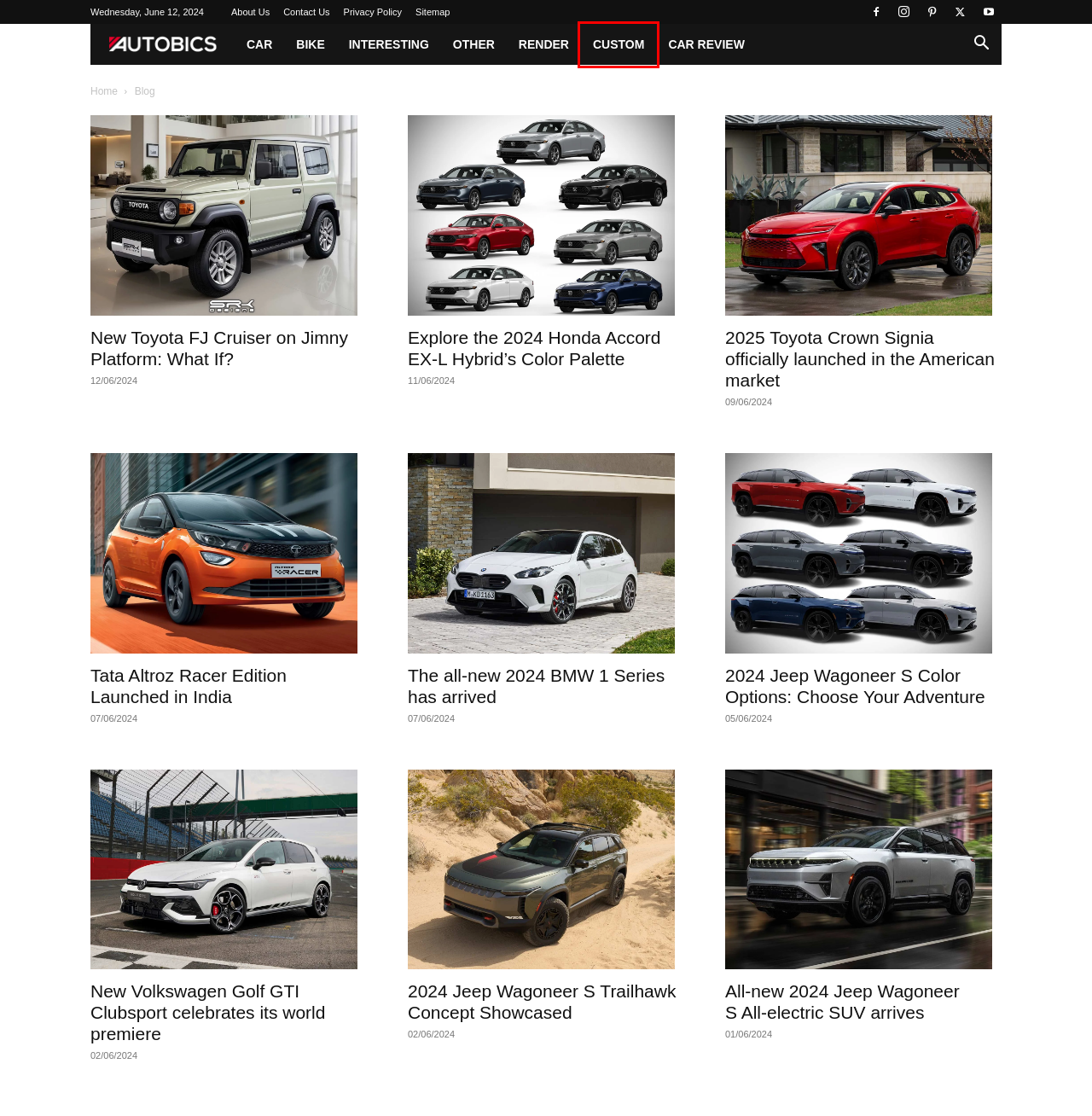You are given a screenshot depicting a webpage with a red bounding box around a UI element. Select the description that best corresponds to the new webpage after clicking the selected element. Here are the choices:
A. 2025 Toyota Crown Signia officially launched in the American market | AUTOBICS
B. Interesting Archives | AUTOBICS
C. About Us | AUTOBICS
D. Custom Archives | AUTOBICS
E. Car Review Archives | AUTOBICS
F. Other Archives | AUTOBICS
G. The all-new 2024 BMW 1 Series has arrived | AUTOBICS
H. Render Archives | AUTOBICS

D